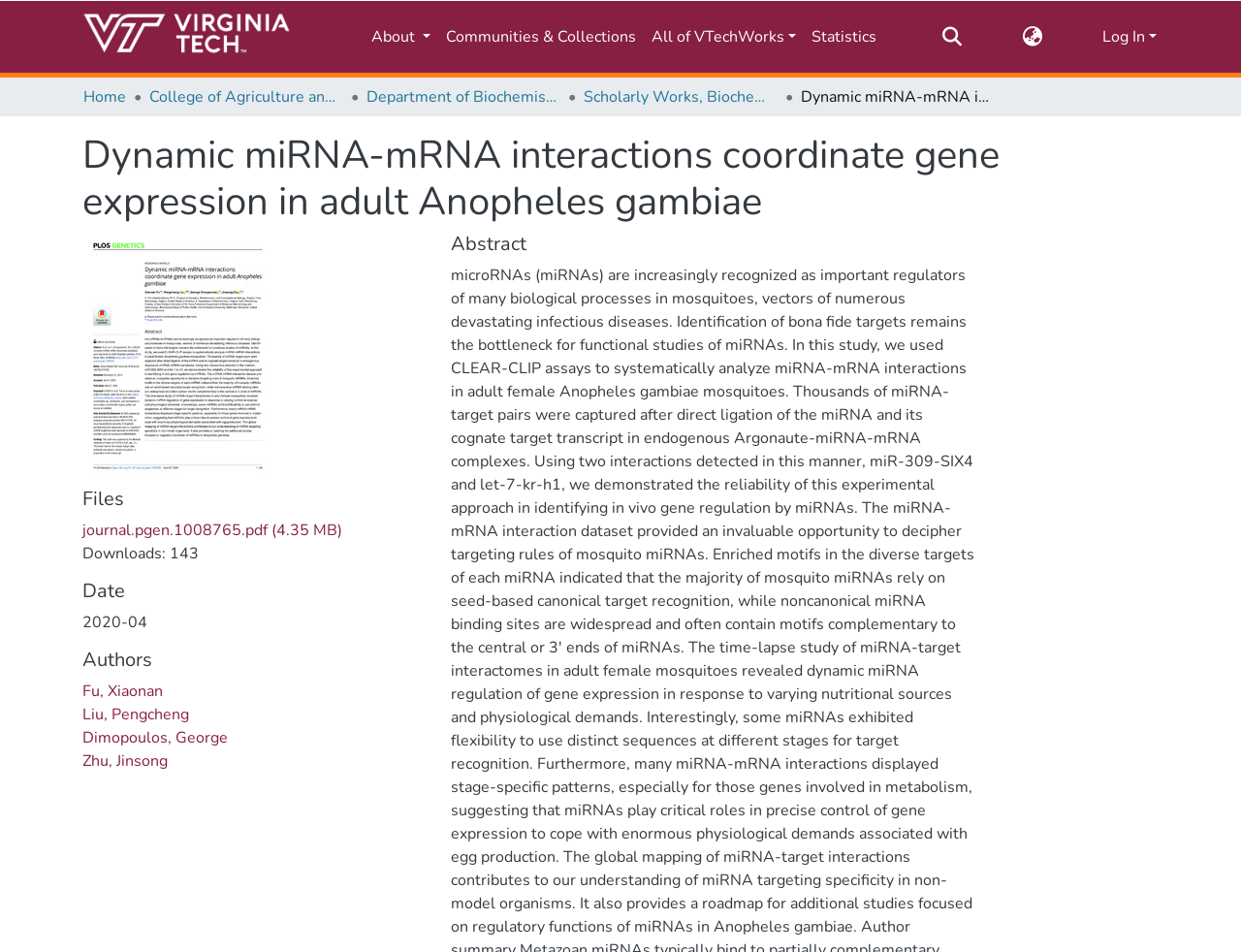What is the name of the repository logo?
Using the visual information, answer the question in a single word or phrase.

Repository logo